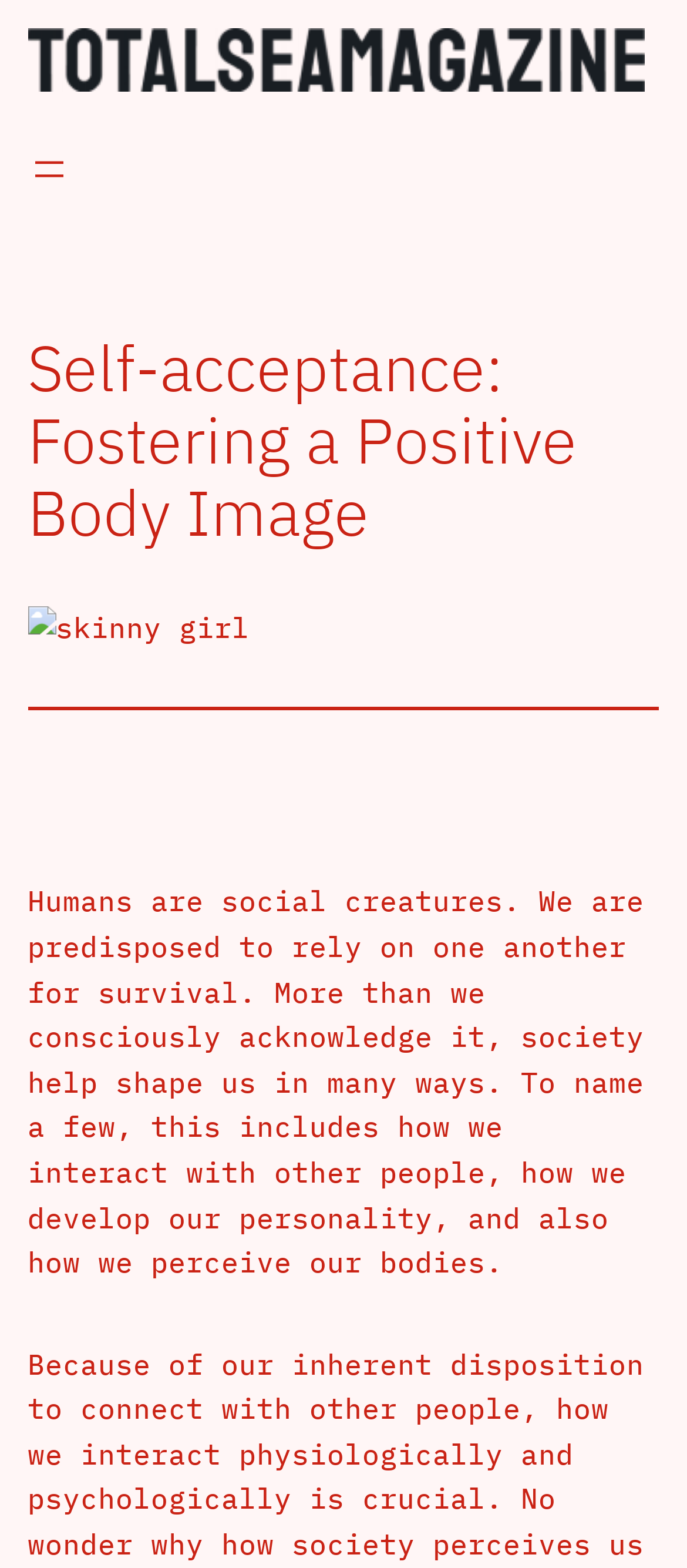Identify the bounding box for the described UI element: "FAQ".

None